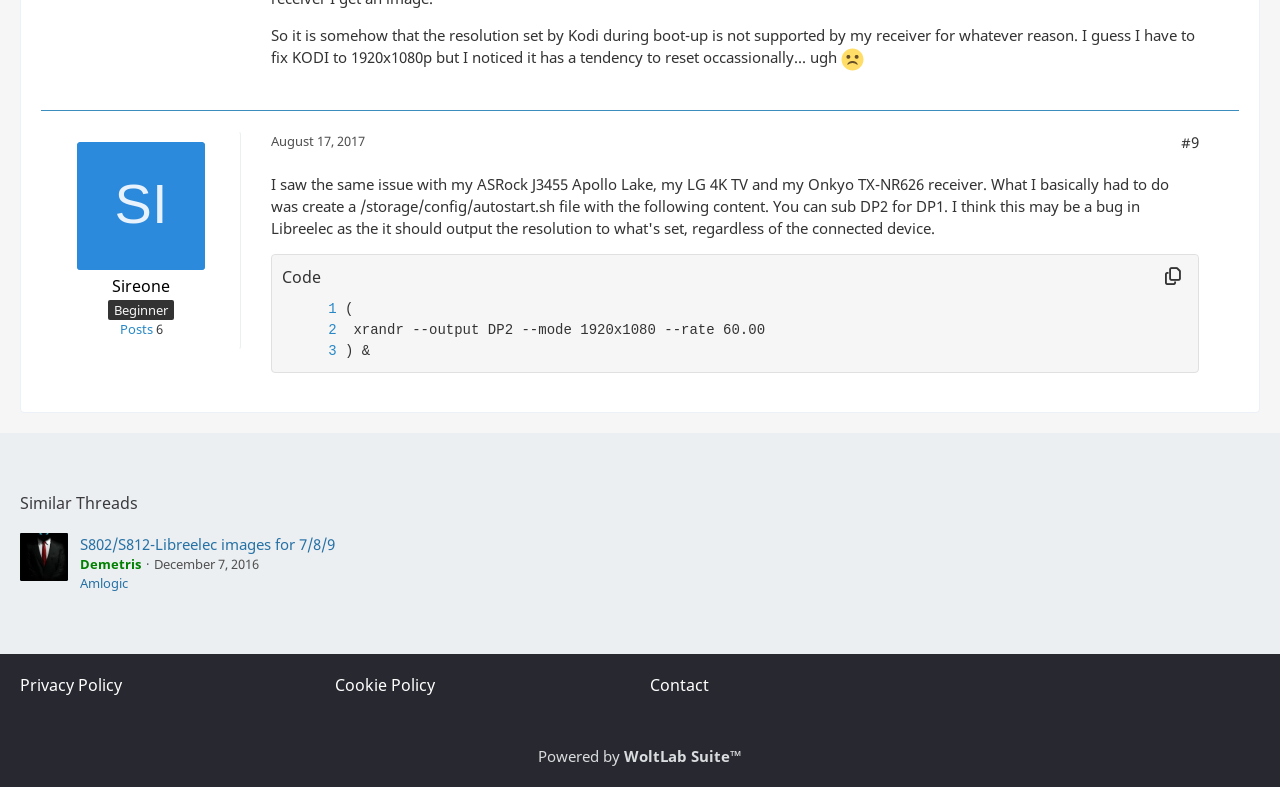Find and provide the bounding box coordinates for the UI element described with: "Hours".

None